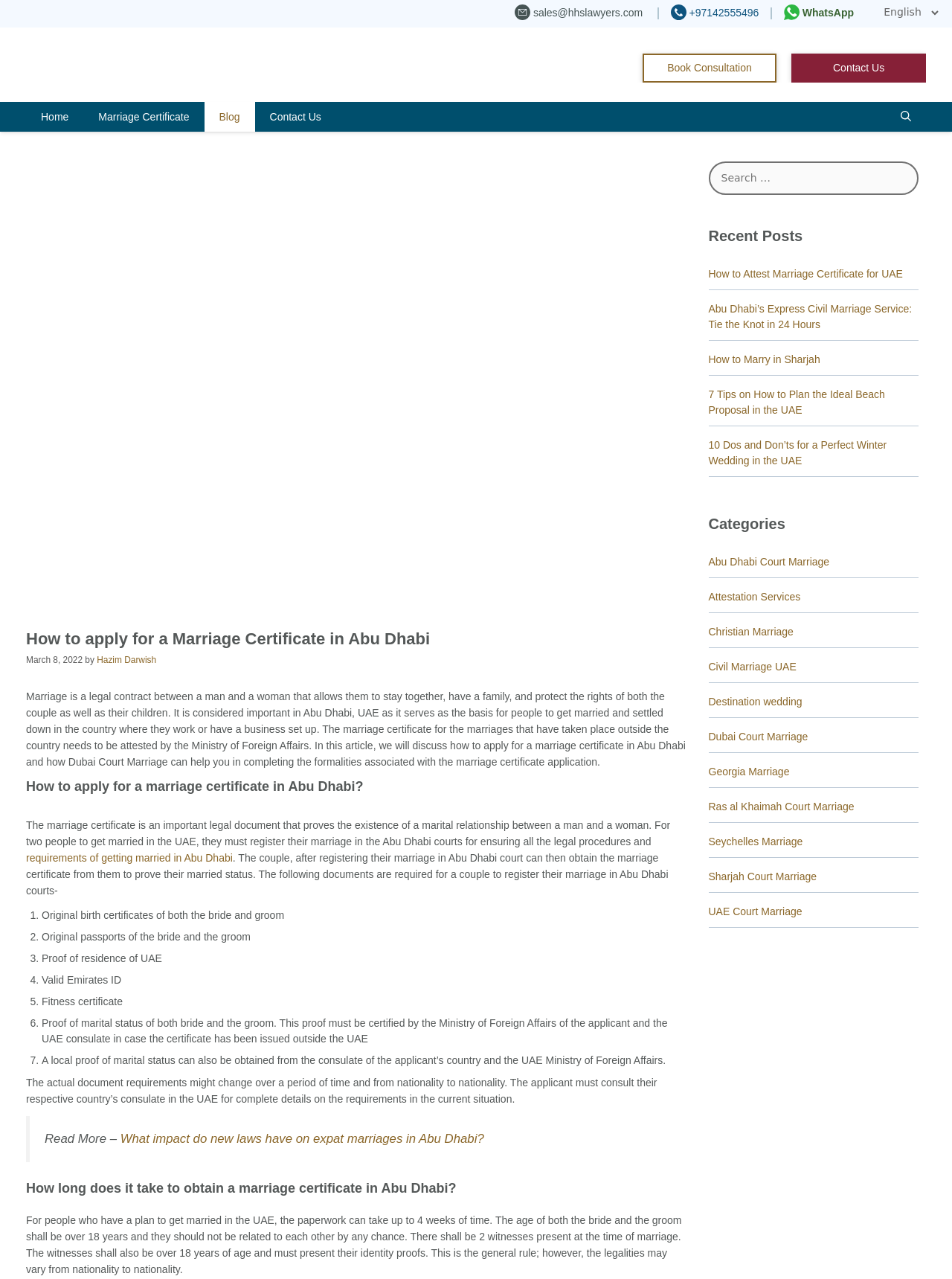Indicate the bounding box coordinates of the clickable region to achieve the following instruction: "Click the 'Book Consultation' link."

[0.675, 0.042, 0.816, 0.065]